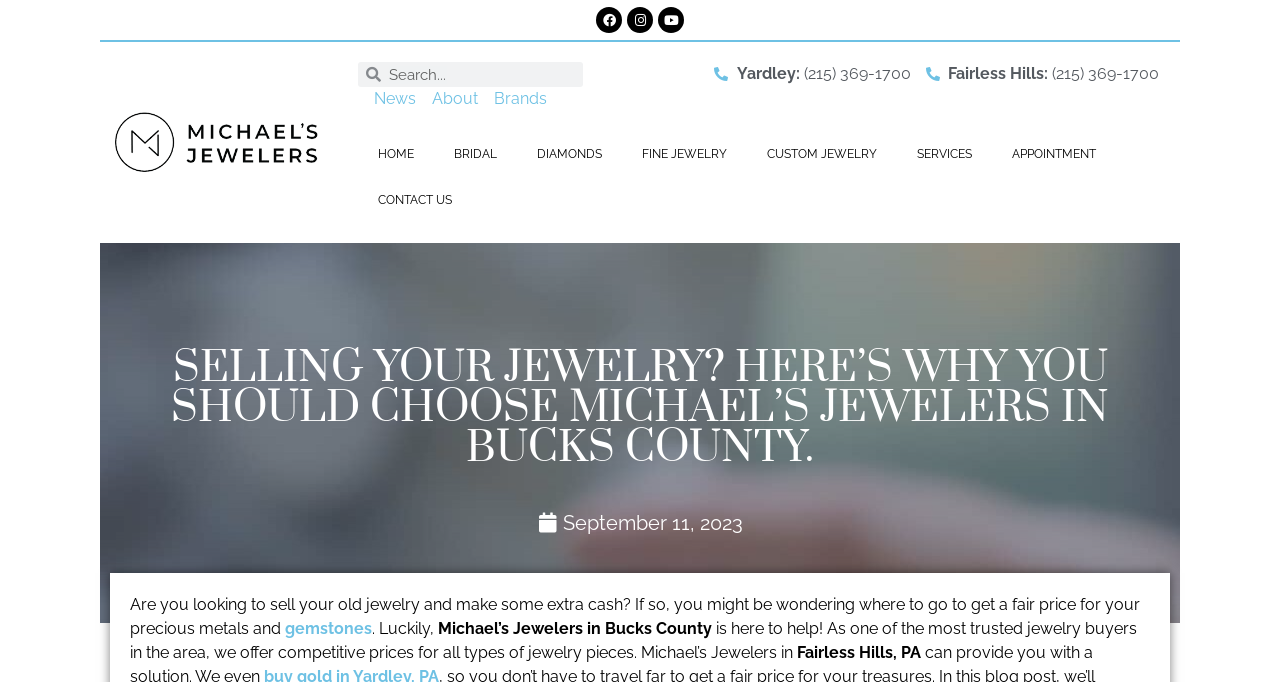Locate the bounding box coordinates of the segment that needs to be clicked to meet this instruction: "Search for something".

[0.279, 0.091, 0.455, 0.128]